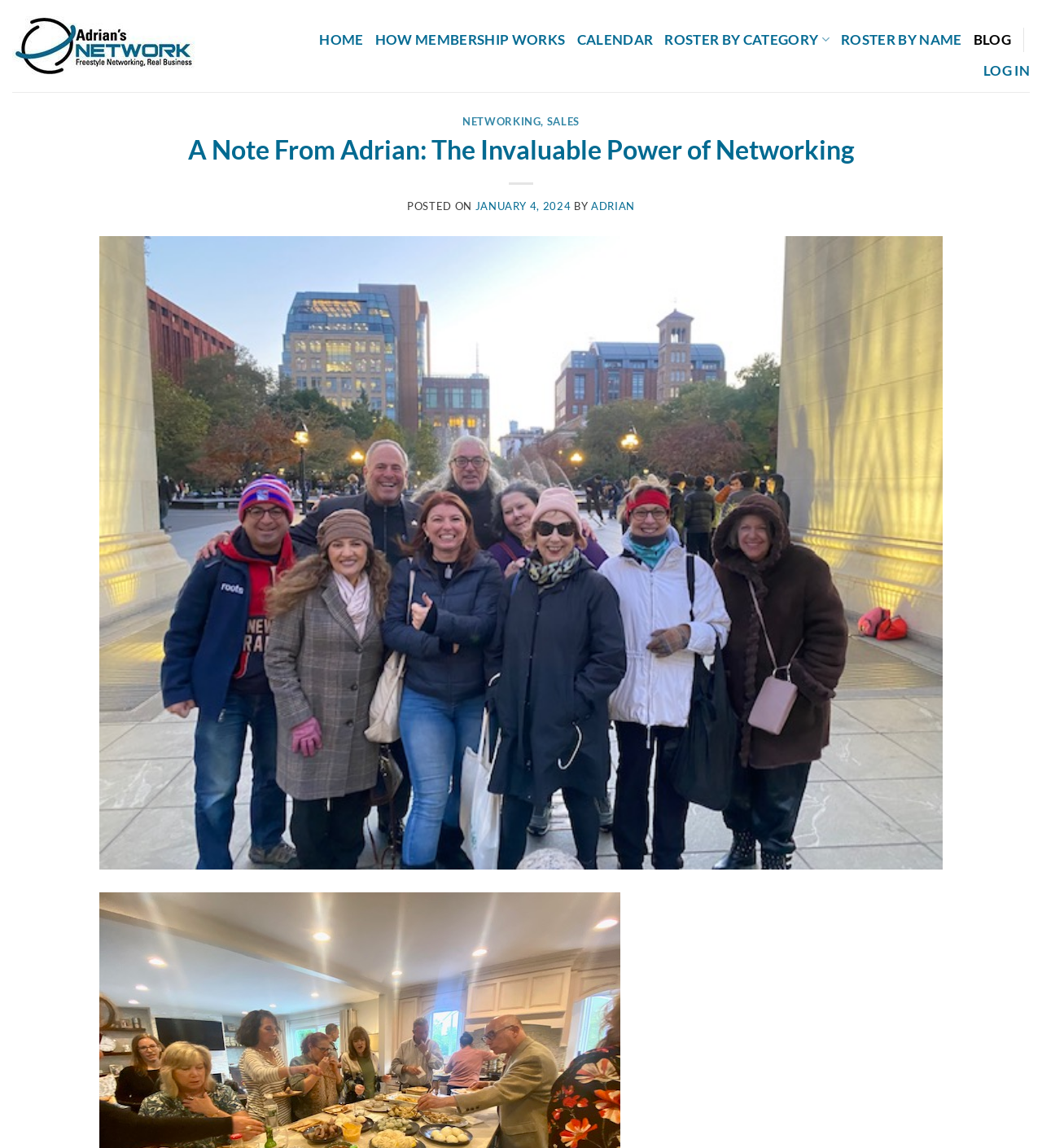What is the first menu item on the top navigation bar?
Using the image, respond with a single word or phrase.

HOME